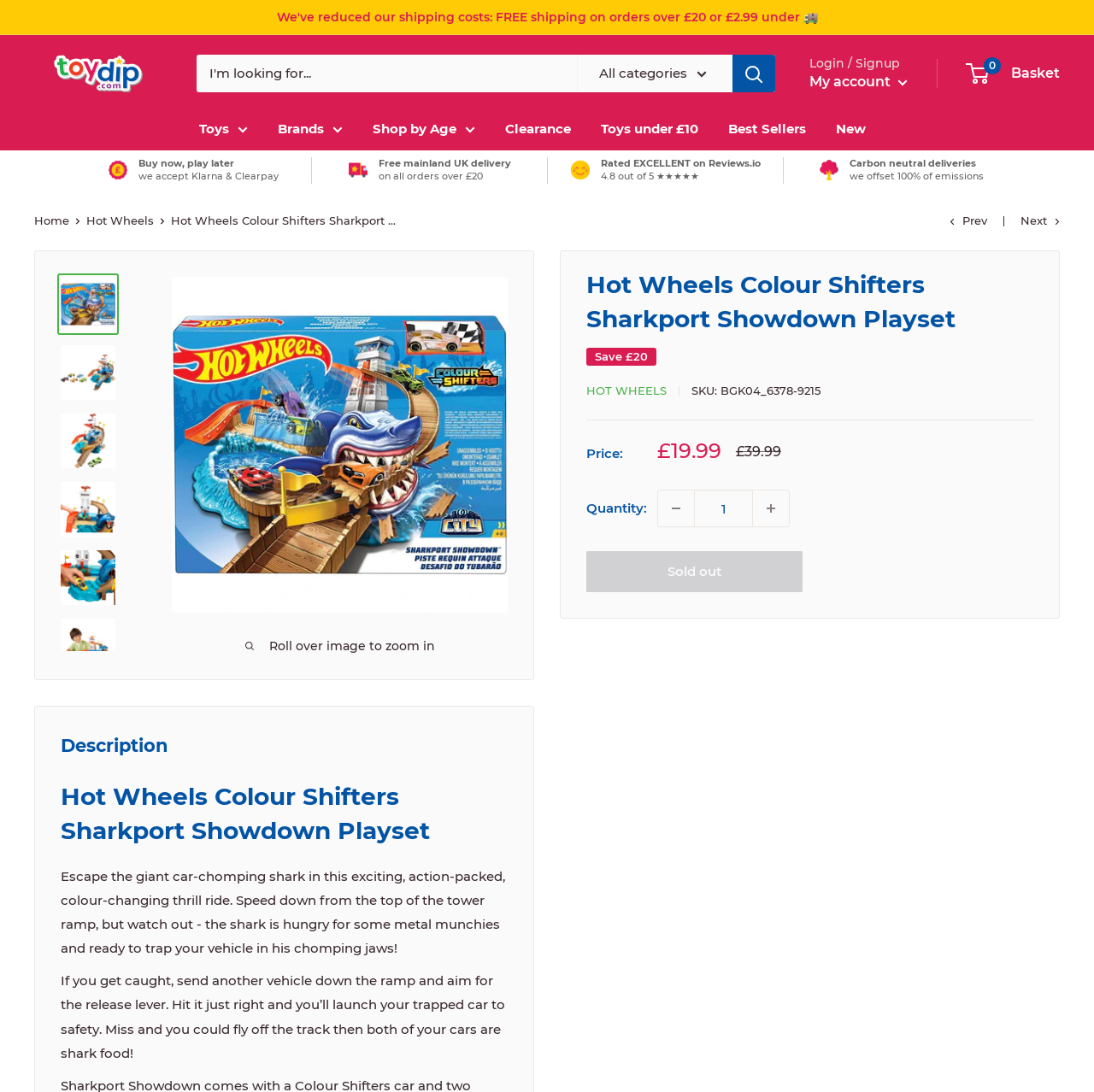What is the name of the toy playset?
Refer to the screenshot and respond with a concise word or phrase.

Hot Wheels Colour Shifters Sharkport Showdown Playset